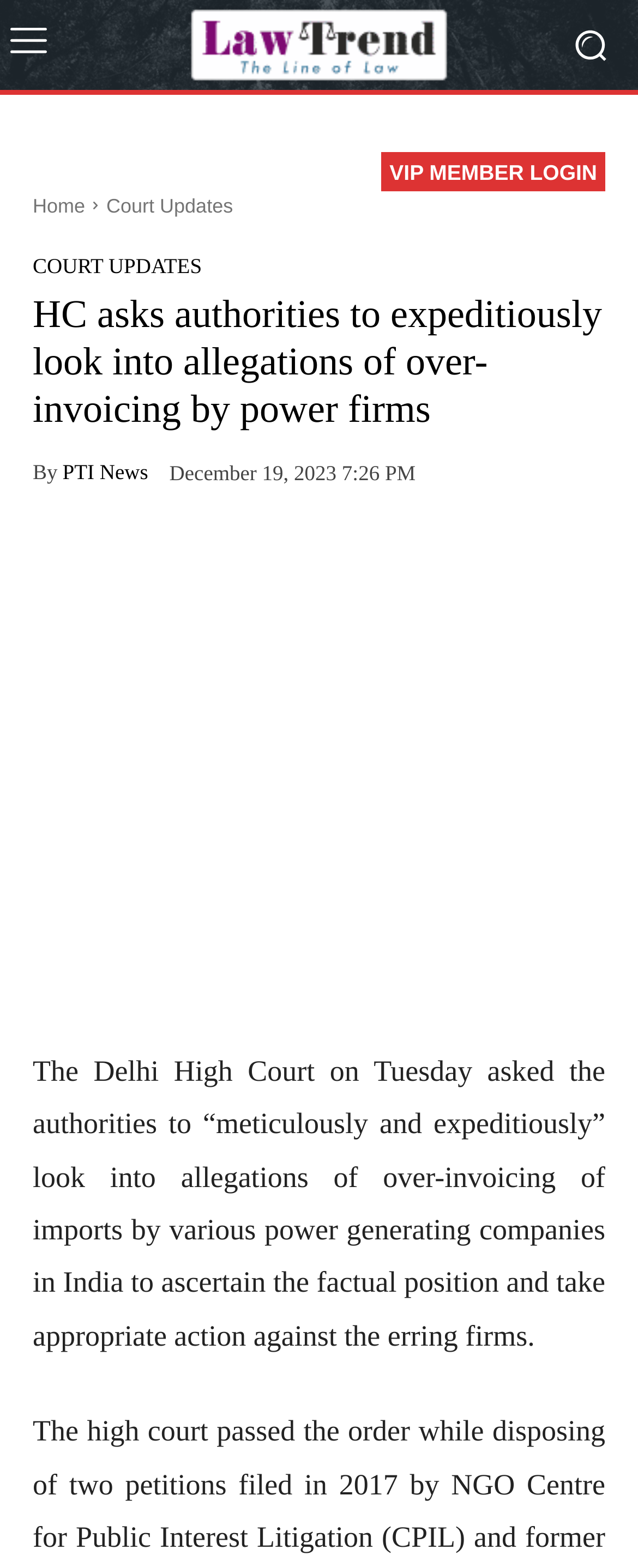Indicate the bounding box coordinates of the element that needs to be clicked to satisfy the following instruction: "Go to Contact page". The coordinates should be four float numbers between 0 and 1, i.e., [left, top, right, bottom].

None